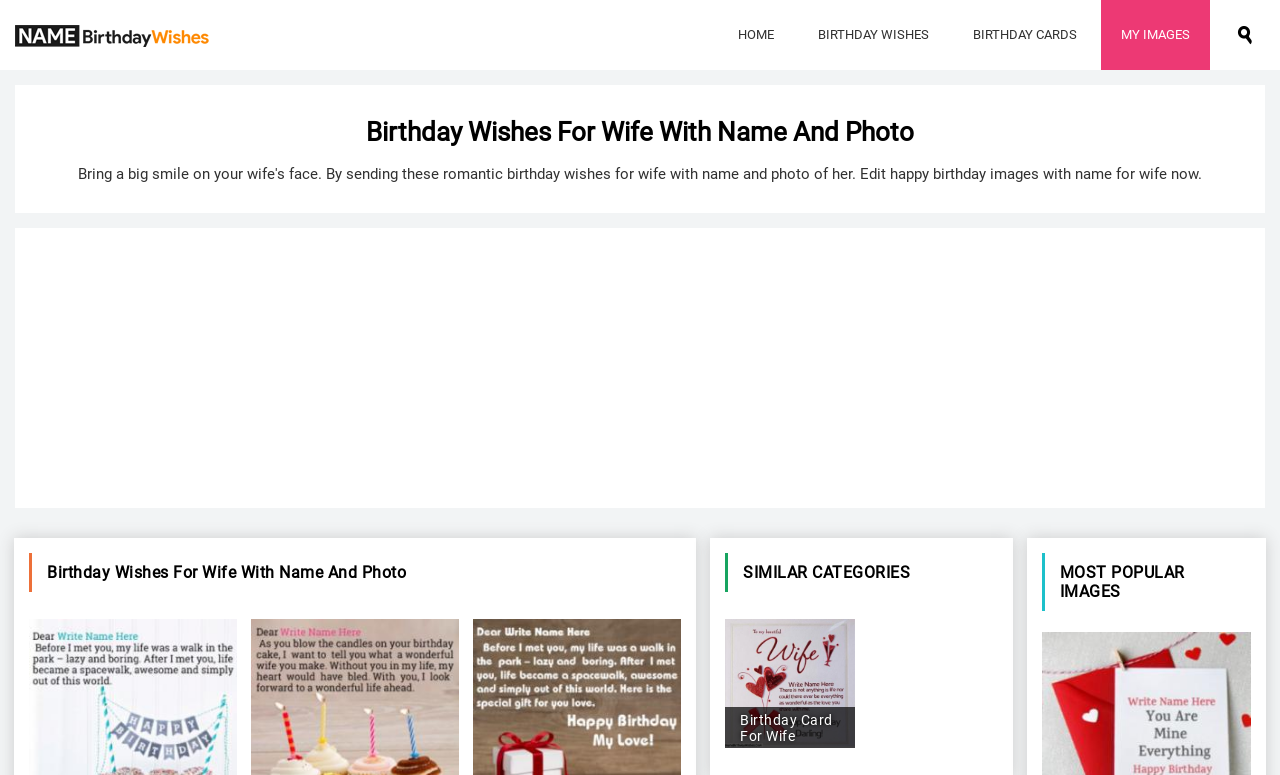What is the relationship between 'SIMILAR CATEGORIES' and 'Birthday Wishes For Wife With Name And Photo'?
Using the image as a reference, answer the question with a short word or phrase.

Related categories